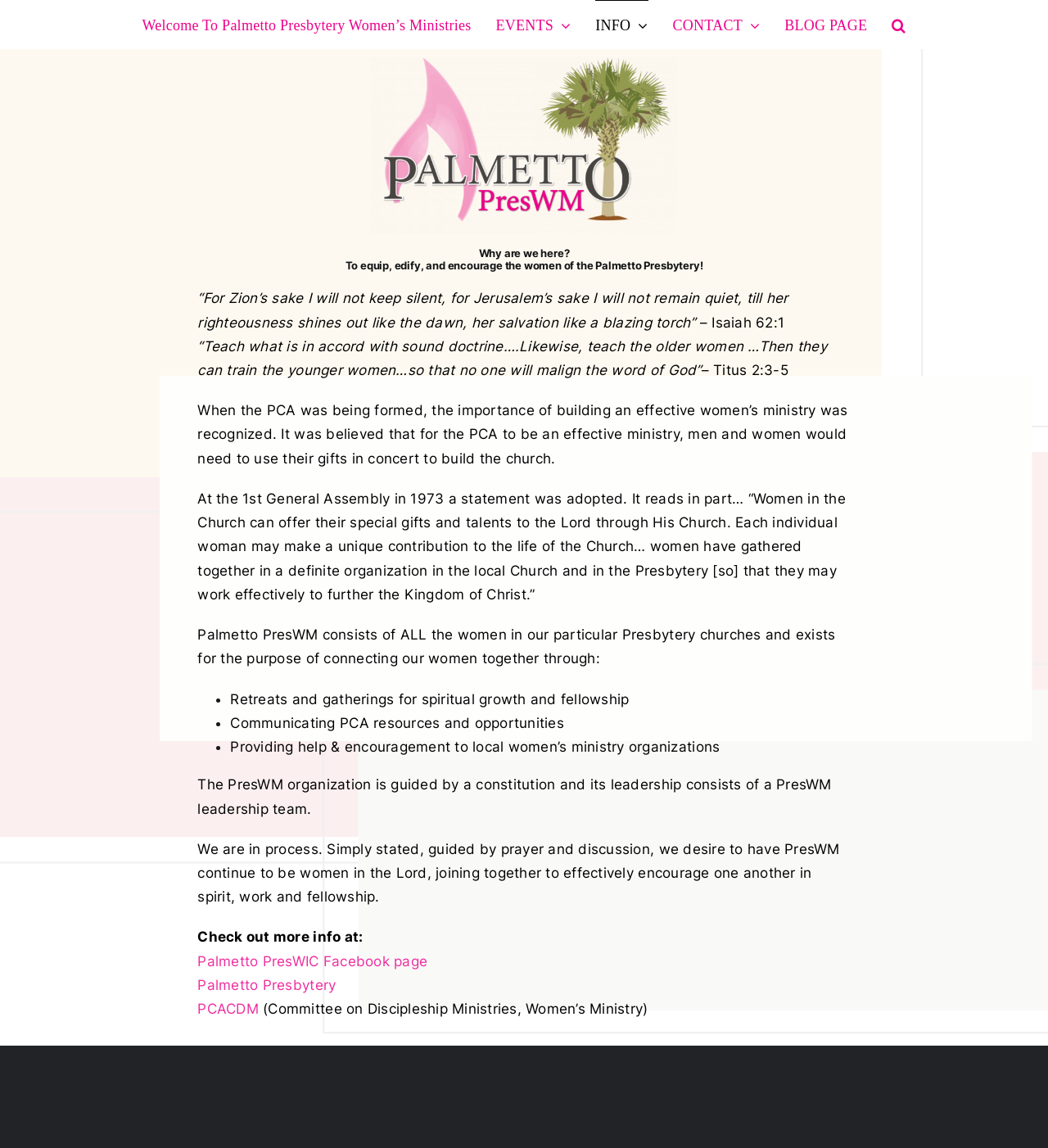Respond to the following query with just one word or a short phrase: 
How many links are there in the main menu?

5